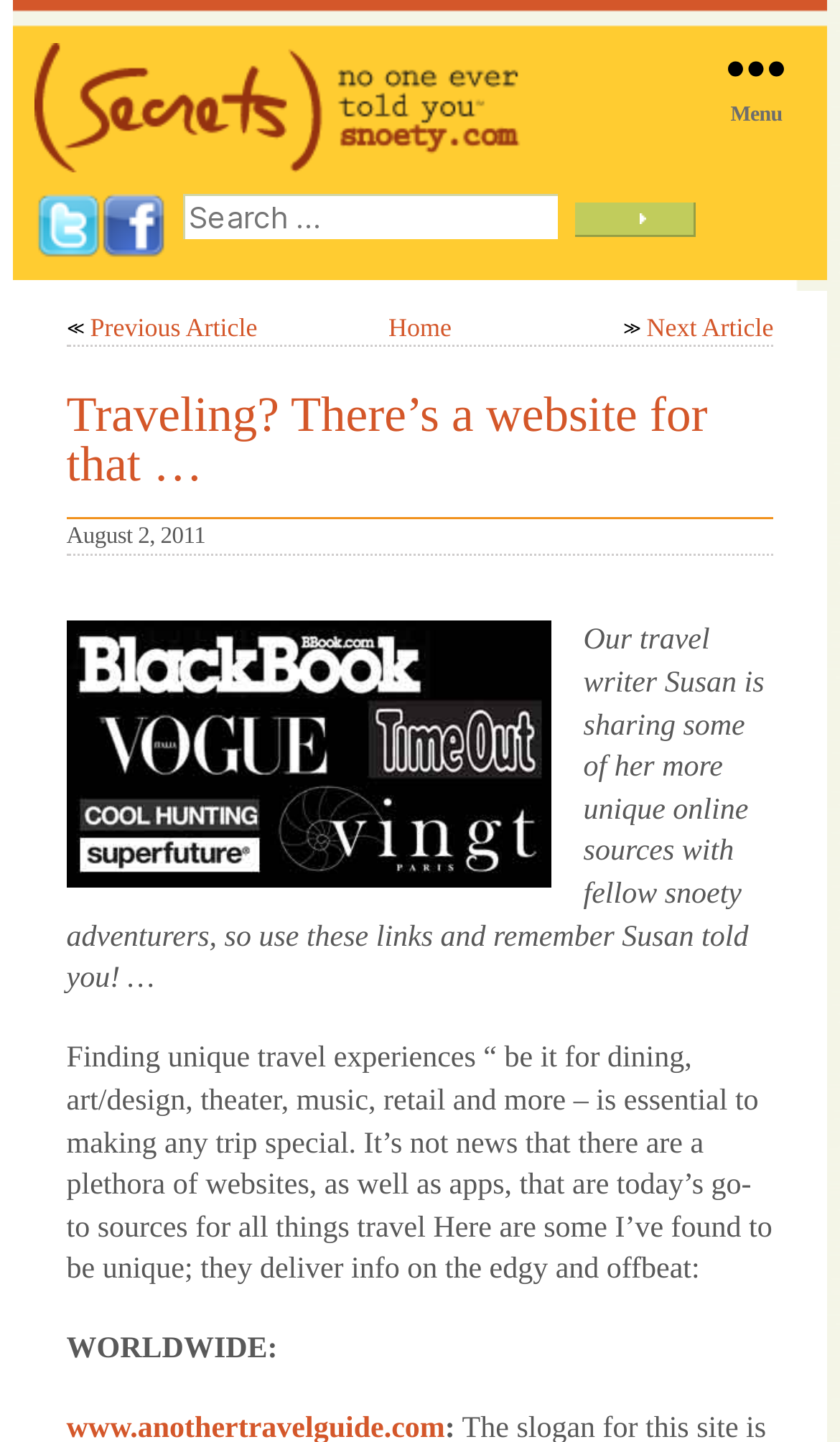What is the purpose of the shared online sources?
Refer to the image and provide a one-word or short phrase answer.

To find unique travel experiences